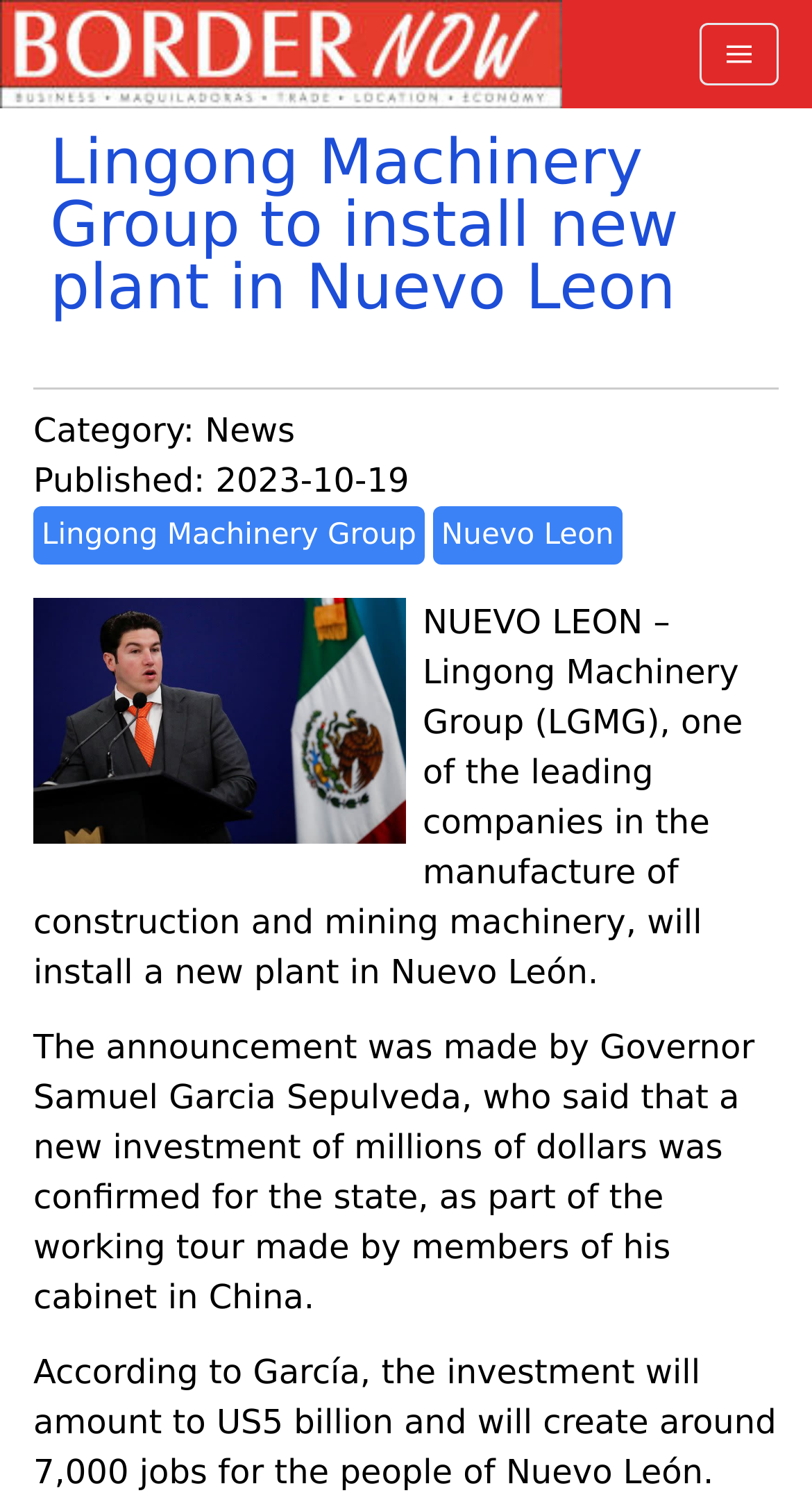How many jobs will be created by the new plant?
Please provide a comprehensive answer based on the information in the image.

According to the article, the new plant will create around 7,000 jobs for the people of Nuevo Leon, as stated by Governor Samuel Garcia Sepulveda.